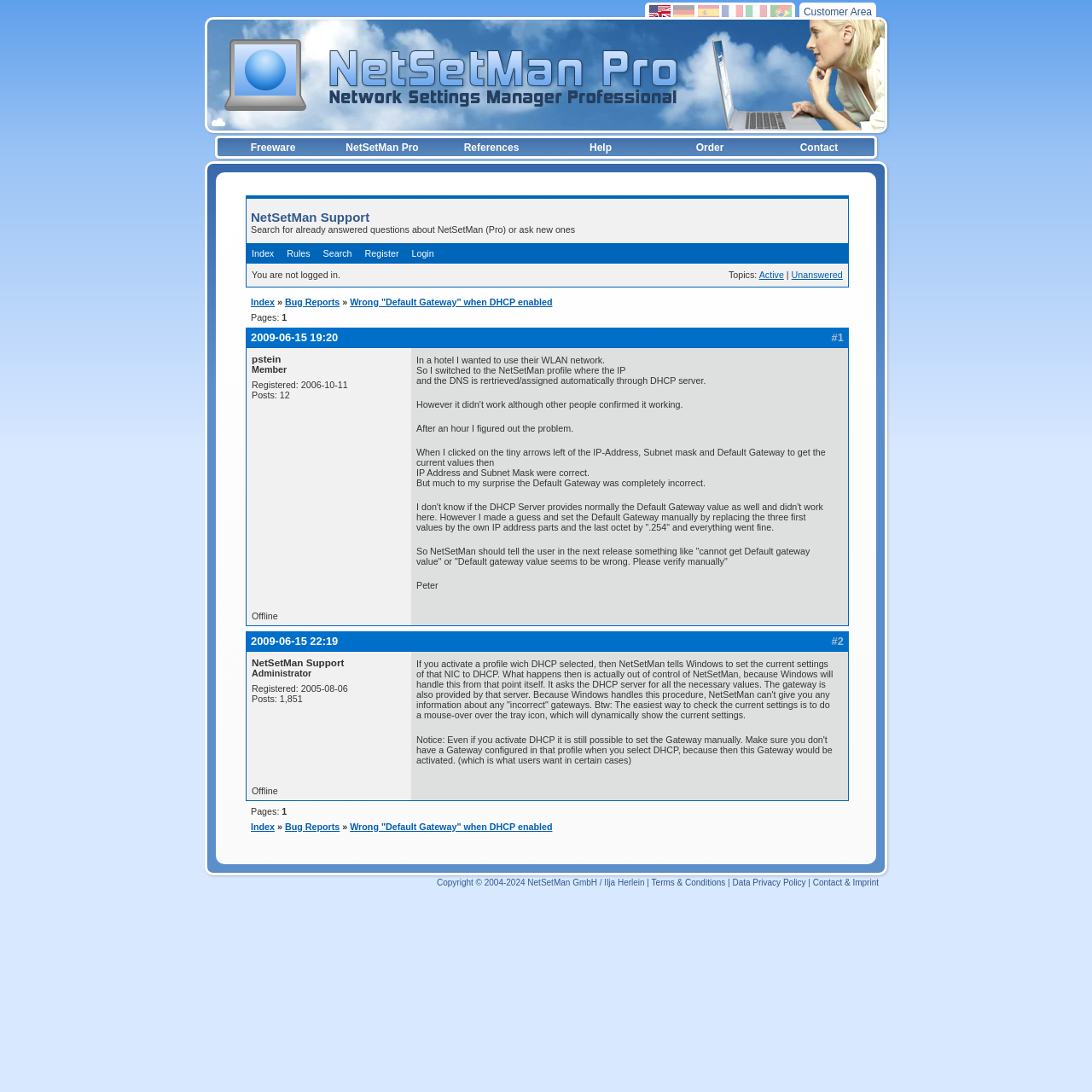Determine the bounding box coordinates of the UI element described below. Use the format (top-left x, top-left y, bottom-right x, bottom-right y) with floating point numbers between 0 and 1: NetSetMan Support

[0.23, 0.192, 0.338, 0.205]